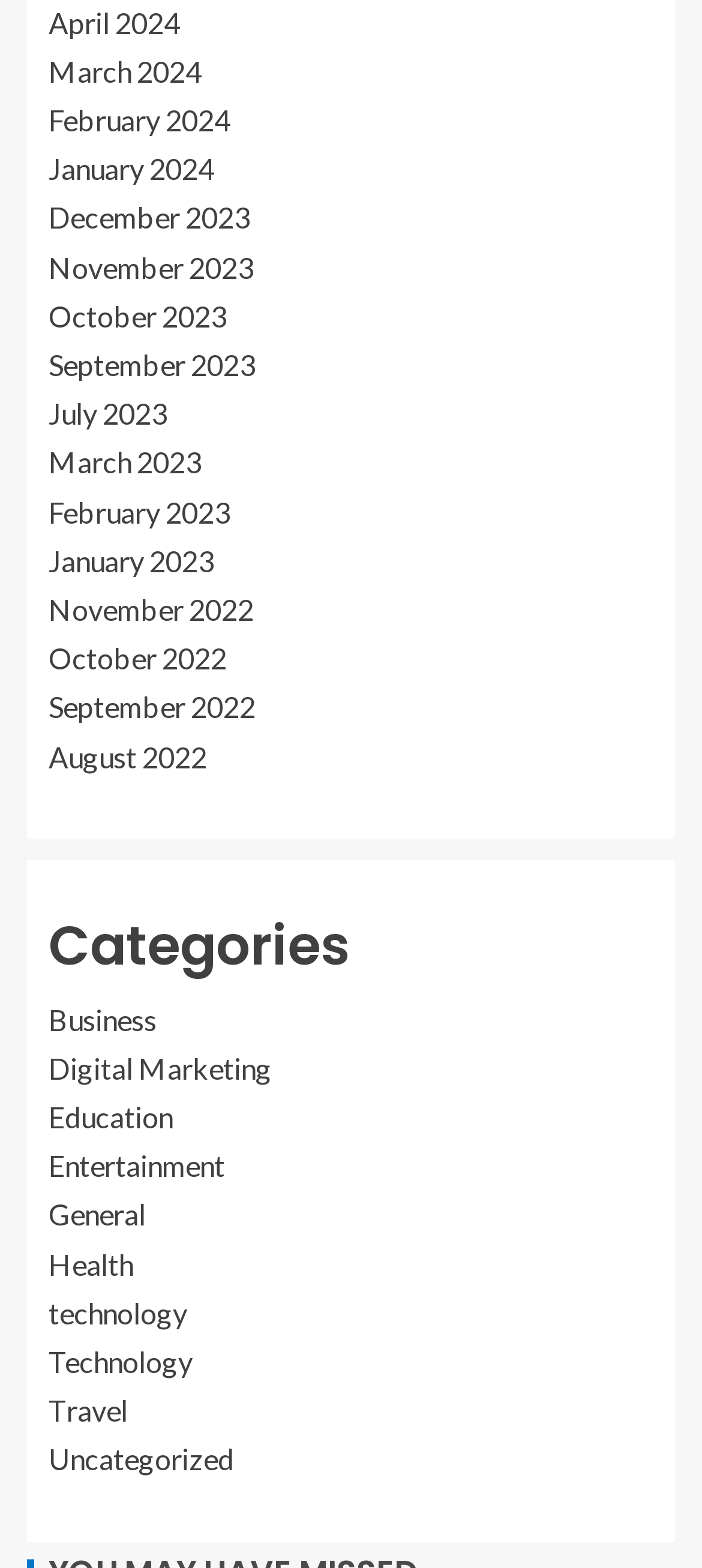Using the provided element description "January 2023", determine the bounding box coordinates of the UI element.

[0.069, 0.346, 0.305, 0.368]